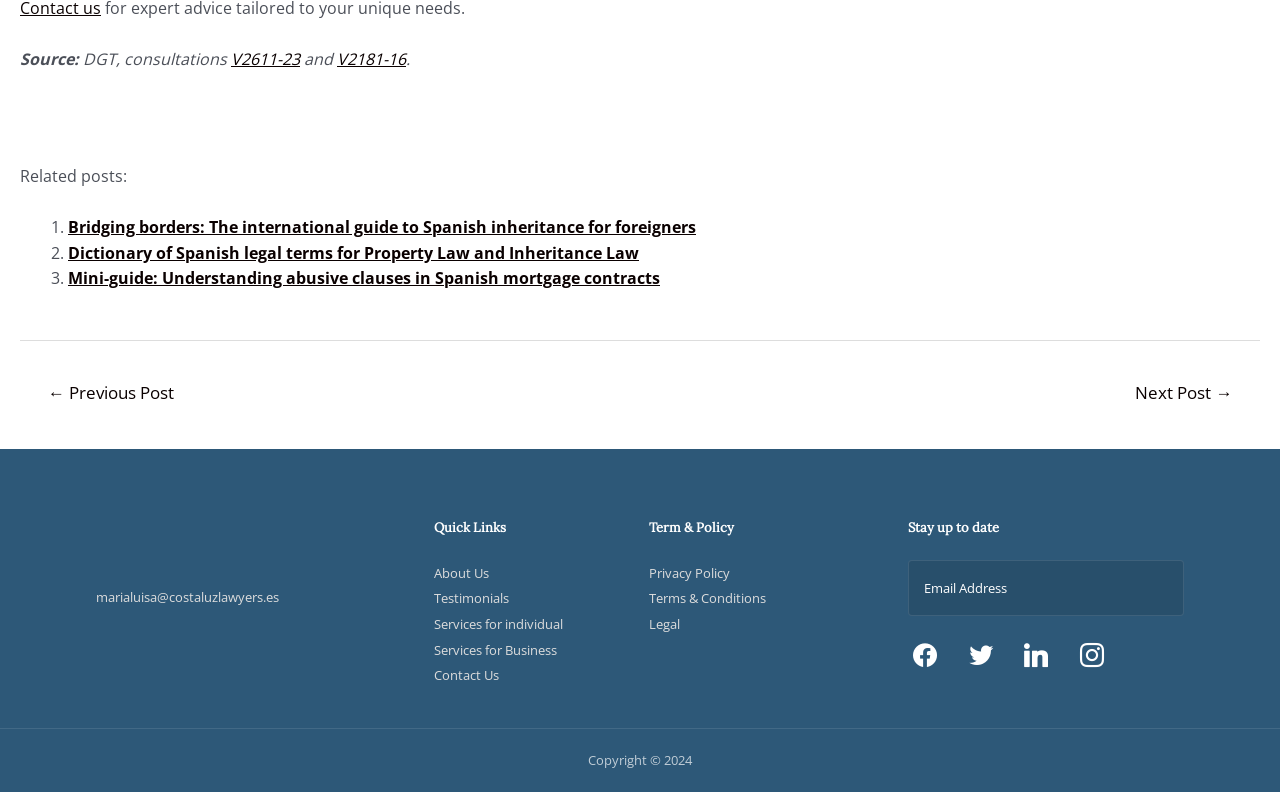Please find the bounding box coordinates of the element that you should click to achieve the following instruction: "Enter email address in the textbox". The coordinates should be presented as four float numbers between 0 and 1: [left, top, right, bottom].

[0.709, 0.707, 0.925, 0.778]